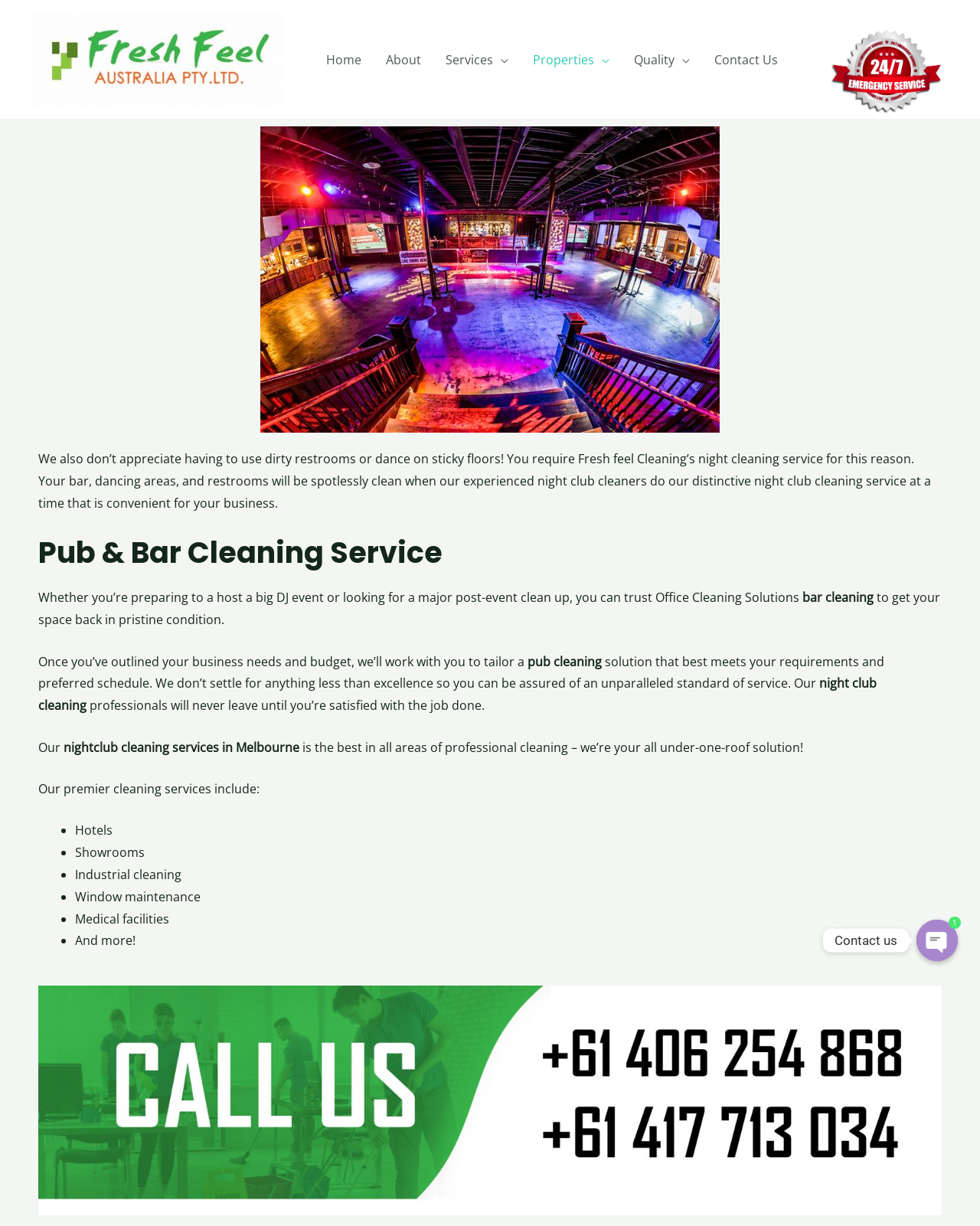Answer the question below in one word or phrase:
What type of cleaning services are offered?

Night club, pub, industrial, etc.